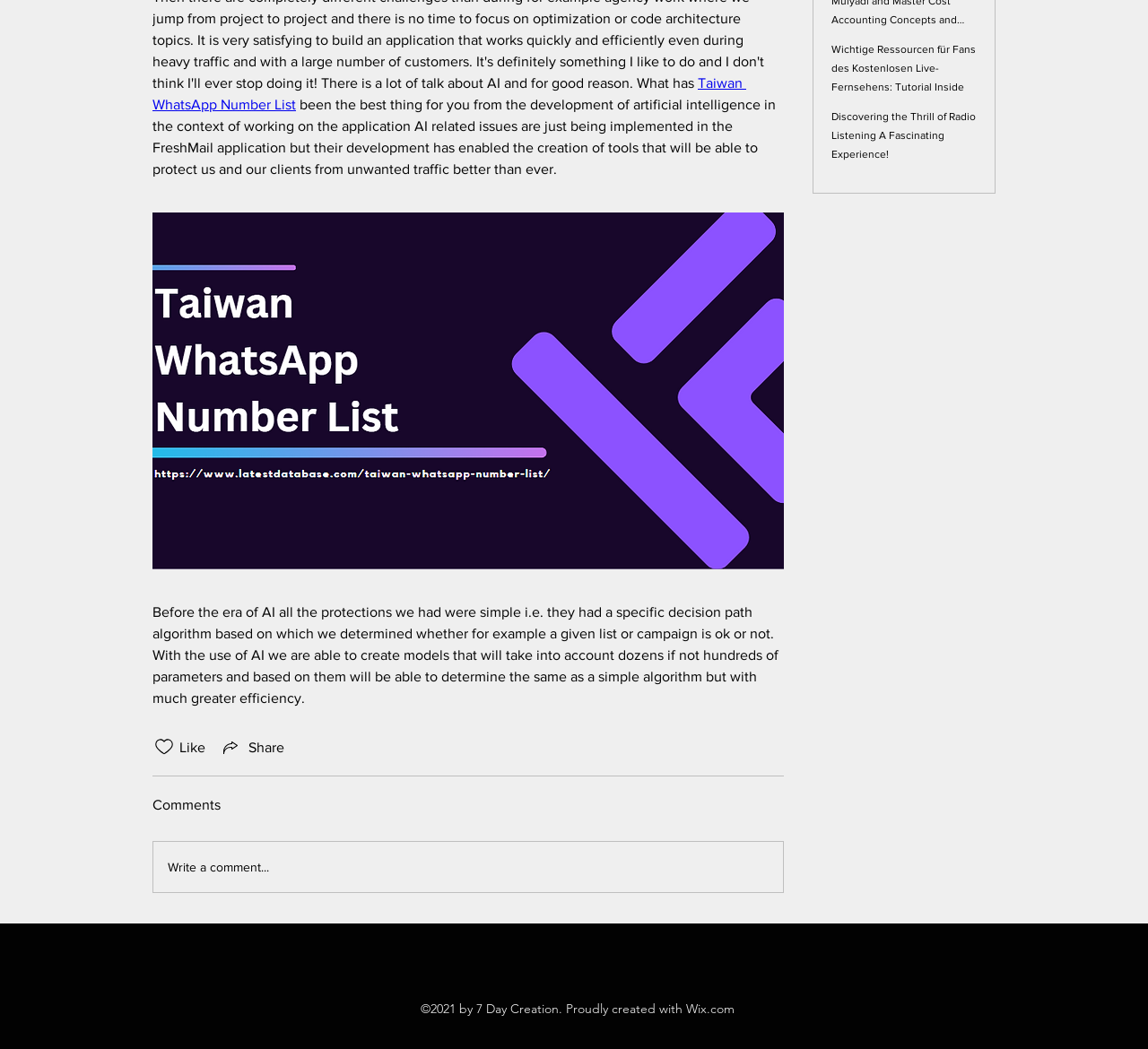For the given element description How Medicare Agents are Paid?, determine the bounding box coordinates of the UI element. The coordinates should follow the format (top-left x, top-left y, bottom-right x, bottom-right y) and be within the range of 0 to 1.

None